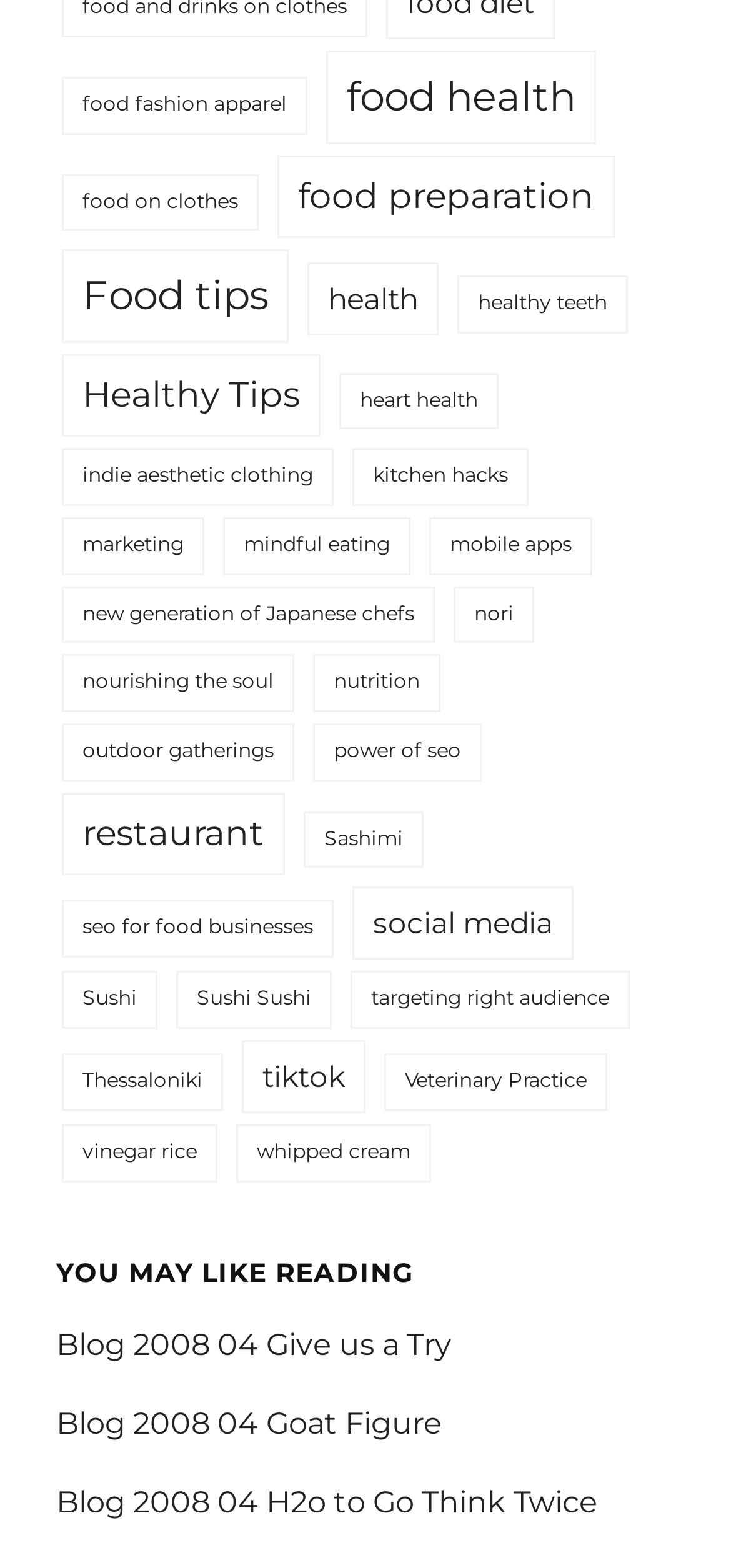Identify the bounding box coordinates of the clickable section necessary to follow the following instruction: "Explore indie aesthetic clothing". The coordinates should be presented as four float numbers from 0 to 1, i.e., [left, top, right, bottom].

[0.085, 0.286, 0.456, 0.323]